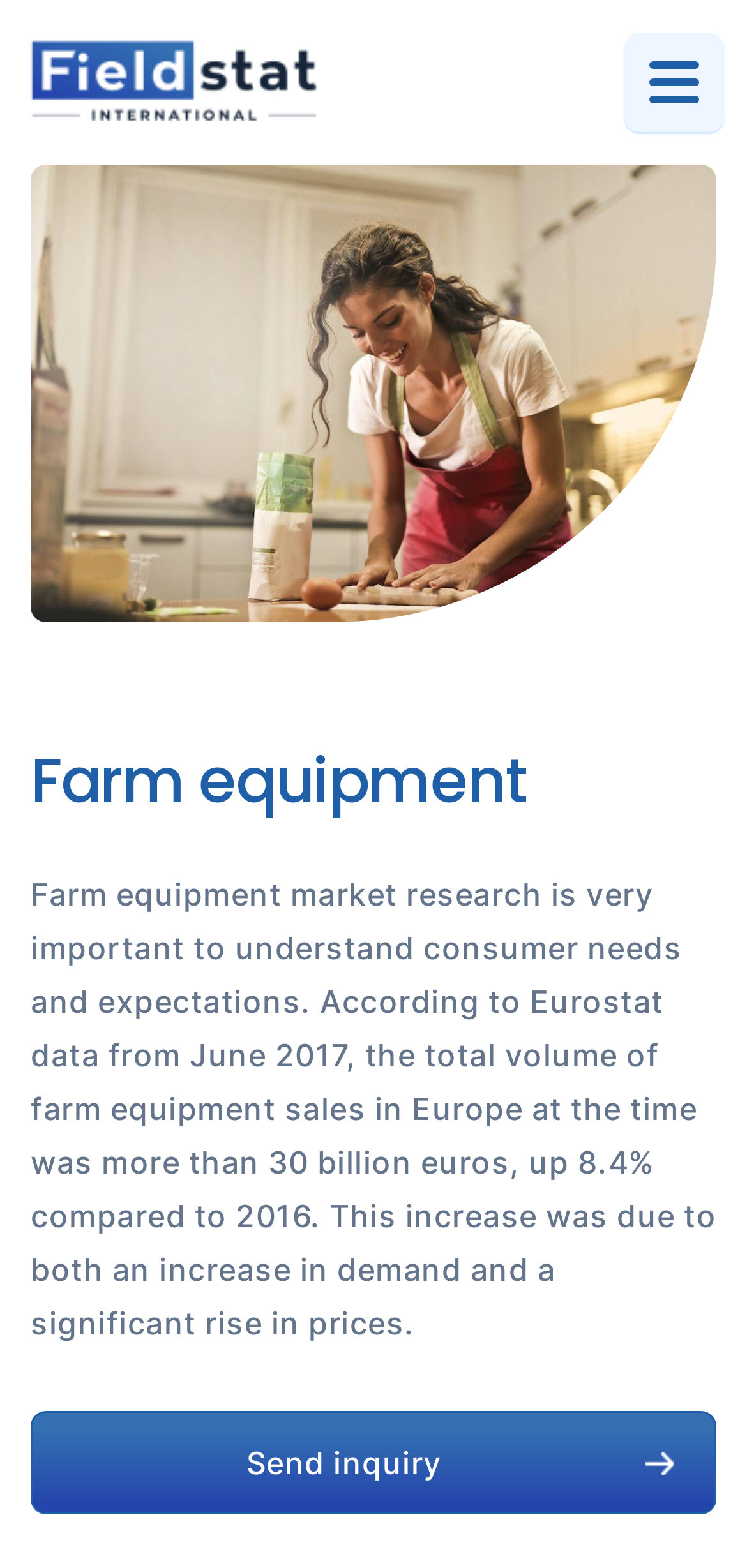Identify the bounding box coordinates of the HTML element based on this description: "DE".

[0.403, 0.458, 0.549, 0.521]